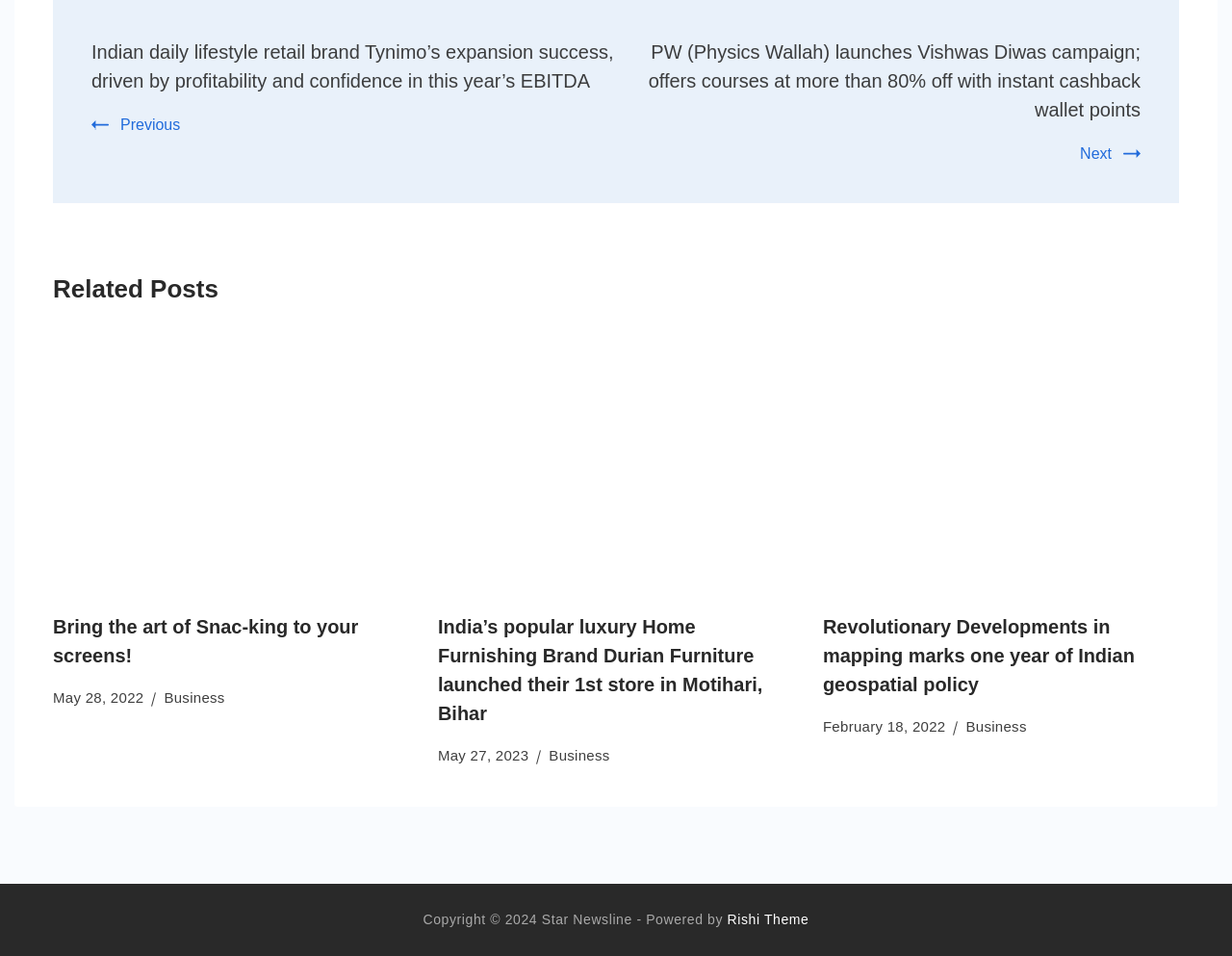Find the bounding box coordinates for the HTML element described in this sentence: "About Us". Provide the coordinates as four float numbers between 0 and 1, in the format [left, top, right, bottom].

None